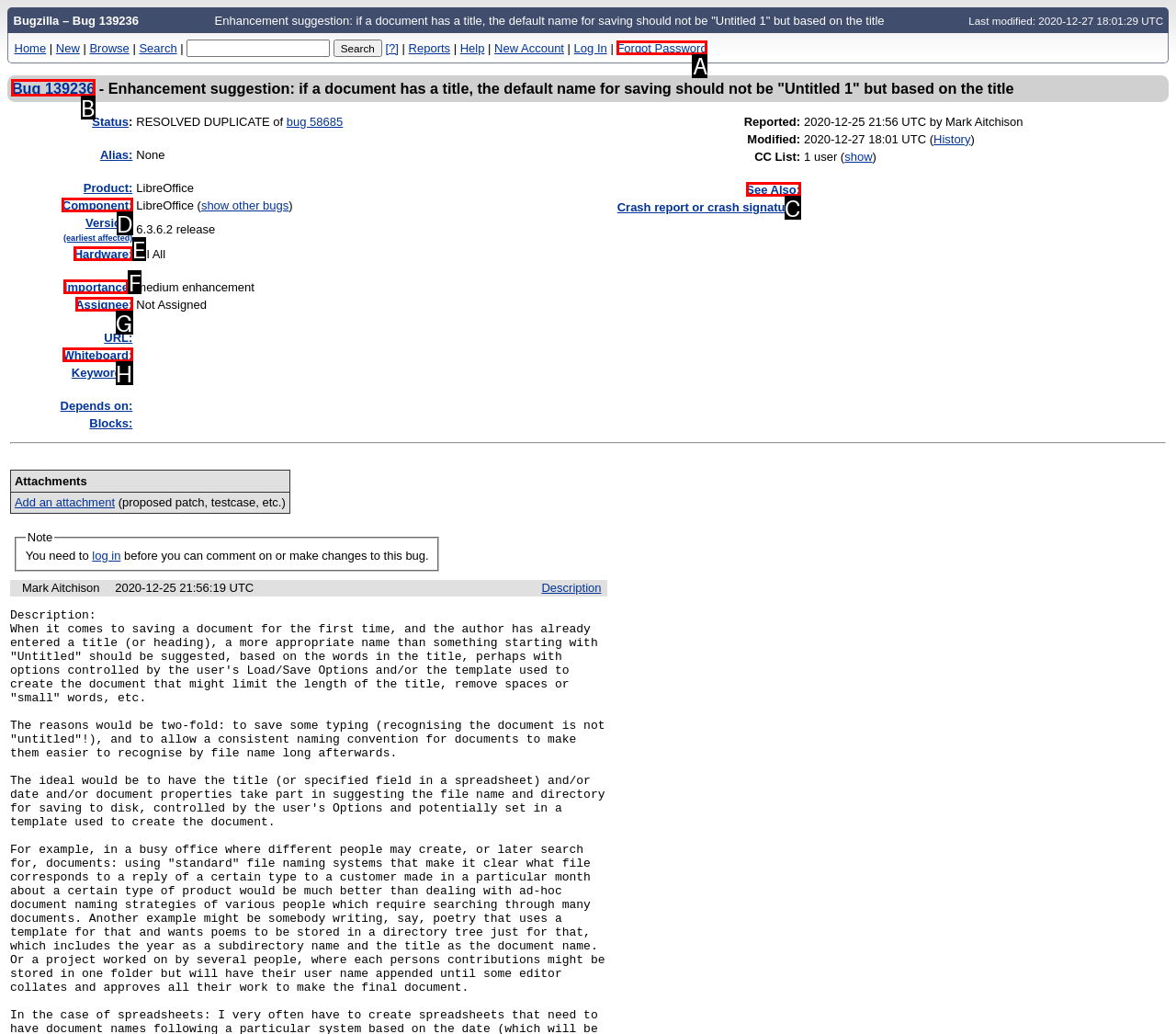Identify which option matches the following description: Bug 139236
Answer by giving the letter of the correct option directly.

B